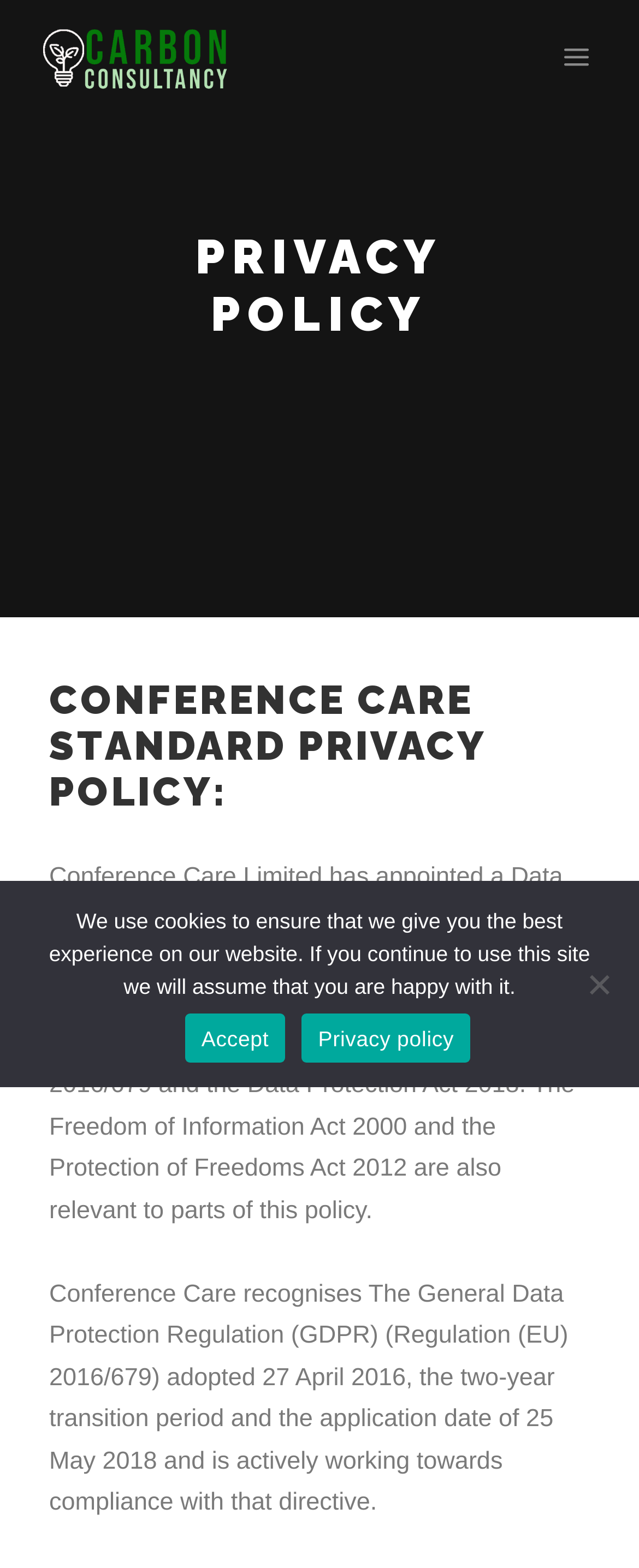What is the purpose of the Data Protection Controller?
Answer with a single word or short phrase according to what you see in the image.

Ensure compliance with policy and principles